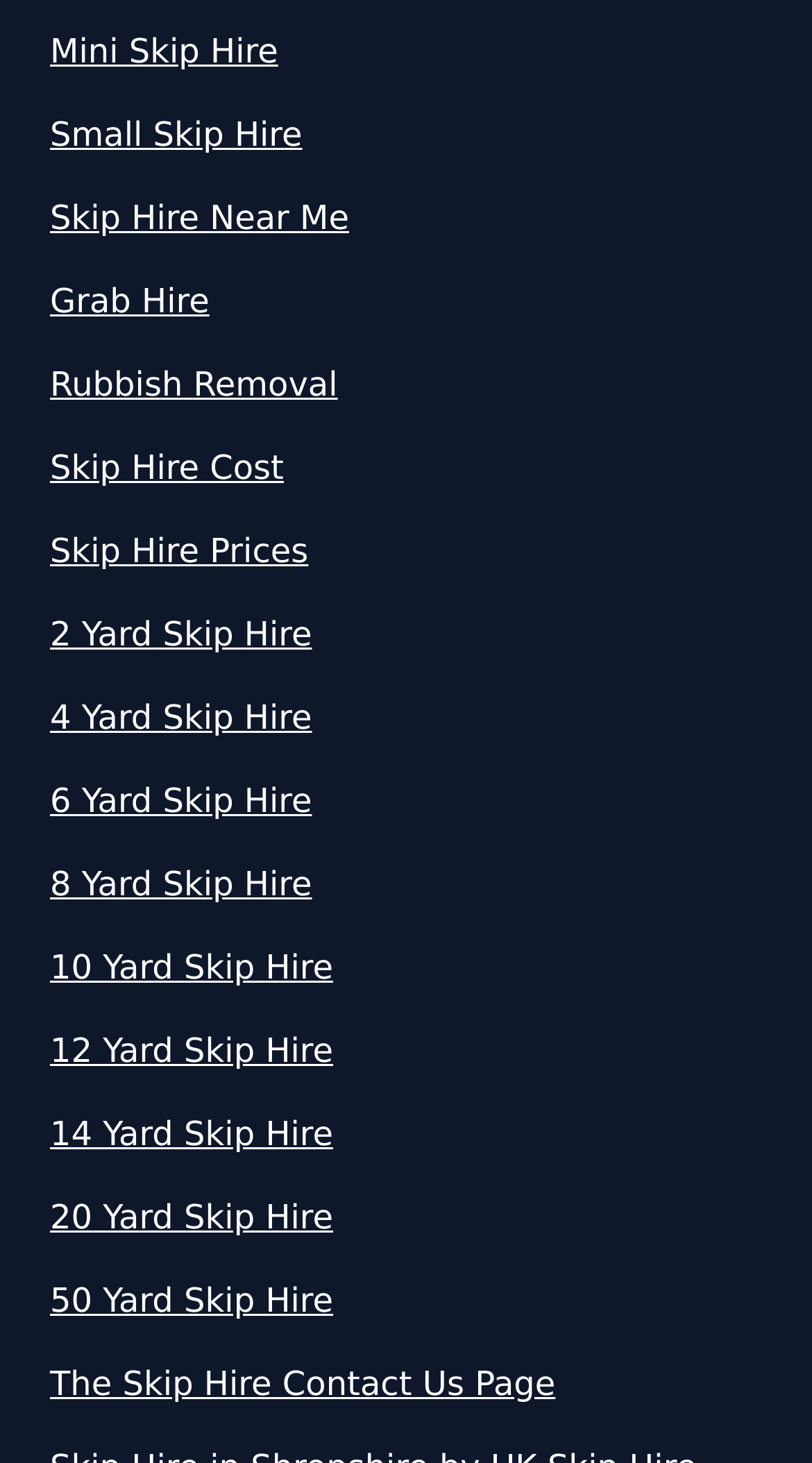What is the last link in the skip hire options?
From the image, respond with a single word or phrase.

50 Yard Skip Hire